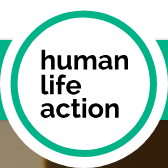What shape is the border of the logo?
Could you answer the question with a detailed and thorough explanation?

The border of the logo is a vibrant teal circle, which adds a pop of color and creates a sense of unity and wholeness around the text 'human life action'.